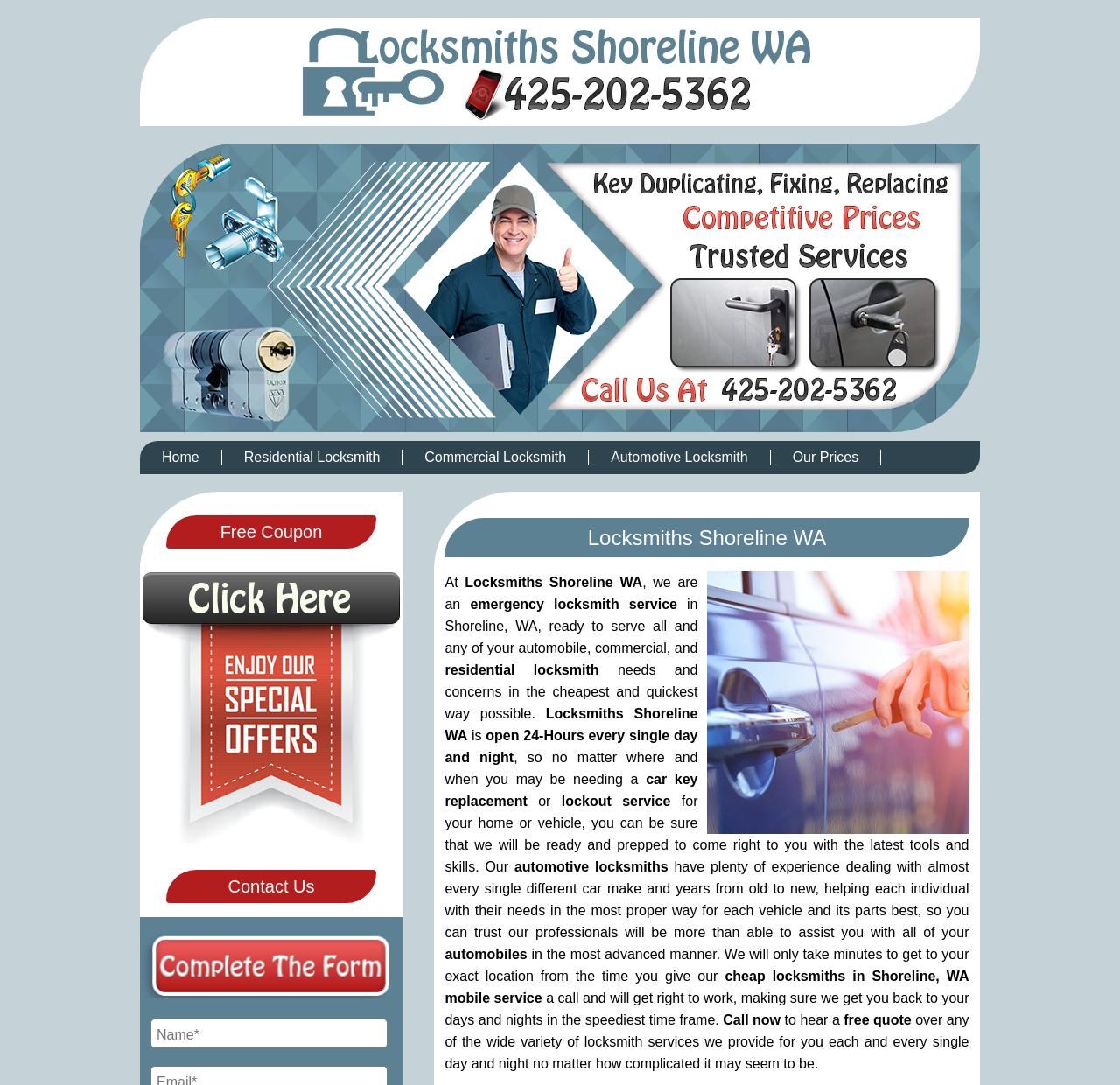Determine the coordinates of the bounding box that should be clicked to complete the instruction: "Click the 'Home' link". The coordinates should be represented by four float numbers between 0 and 1: [left, top, right, bottom].

[0.145, 0.415, 0.178, 0.428]